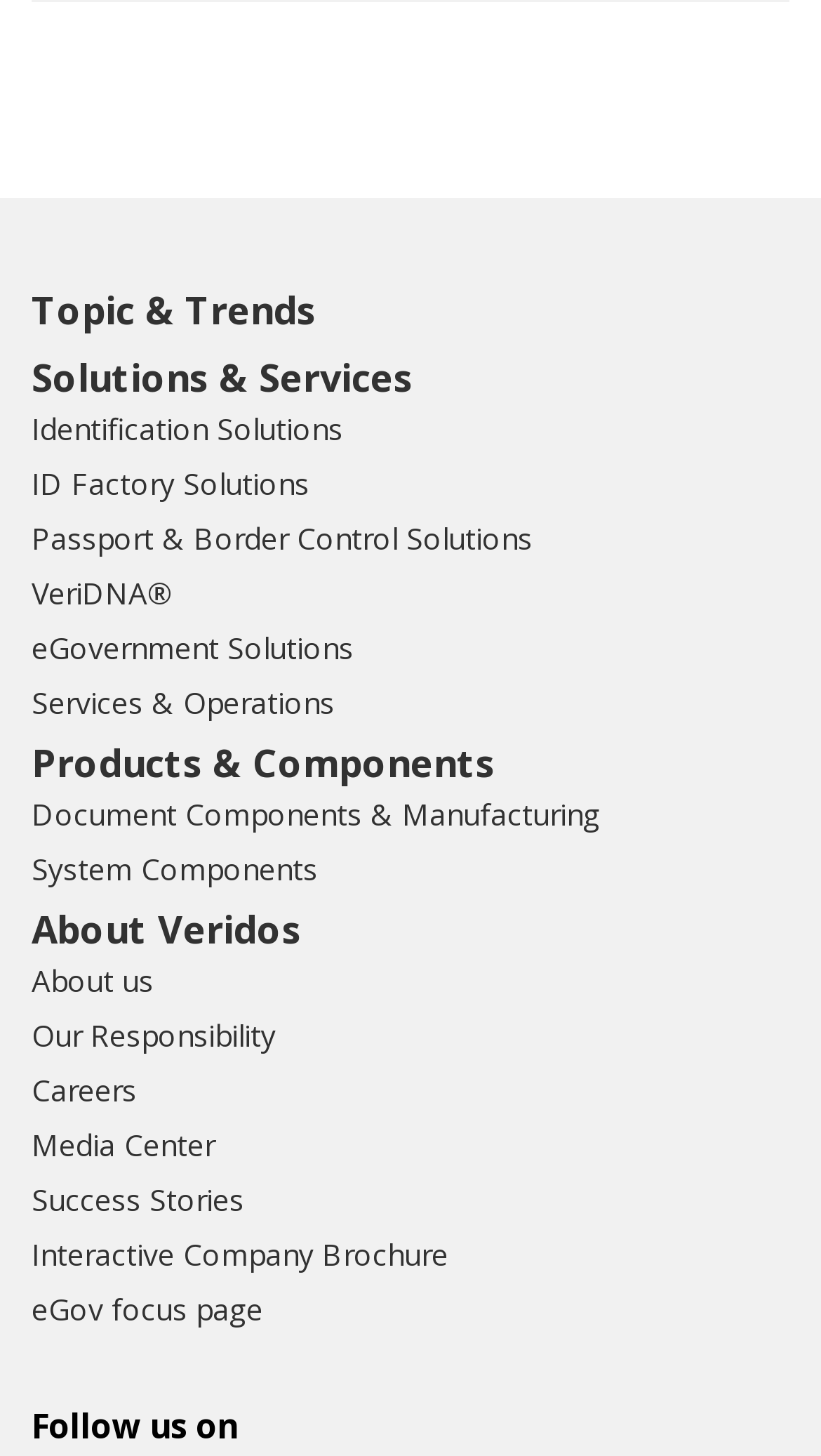Please give the bounding box coordinates of the area that should be clicked to fulfill the following instruction: "Learn about Veridos". The coordinates should be in the format of four float numbers from 0 to 1, i.e., [left, top, right, bottom].

[0.038, 0.659, 0.187, 0.687]